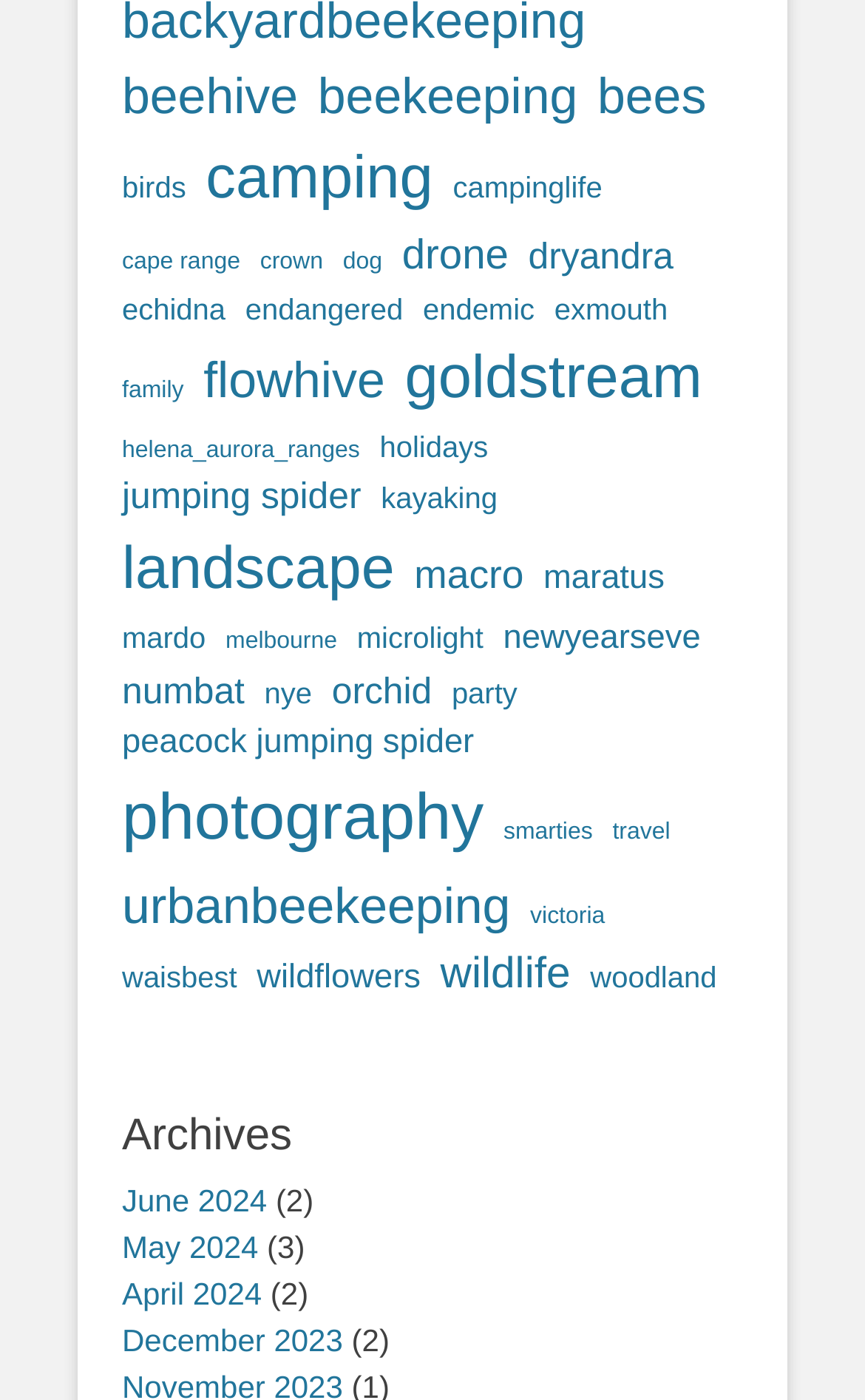Please determine the bounding box coordinates of the element to click on in order to accomplish the following task: "view camping life". Ensure the coordinates are four float numbers ranging from 0 to 1, i.e., [left, top, right, bottom].

[0.523, 0.119, 0.696, 0.151]